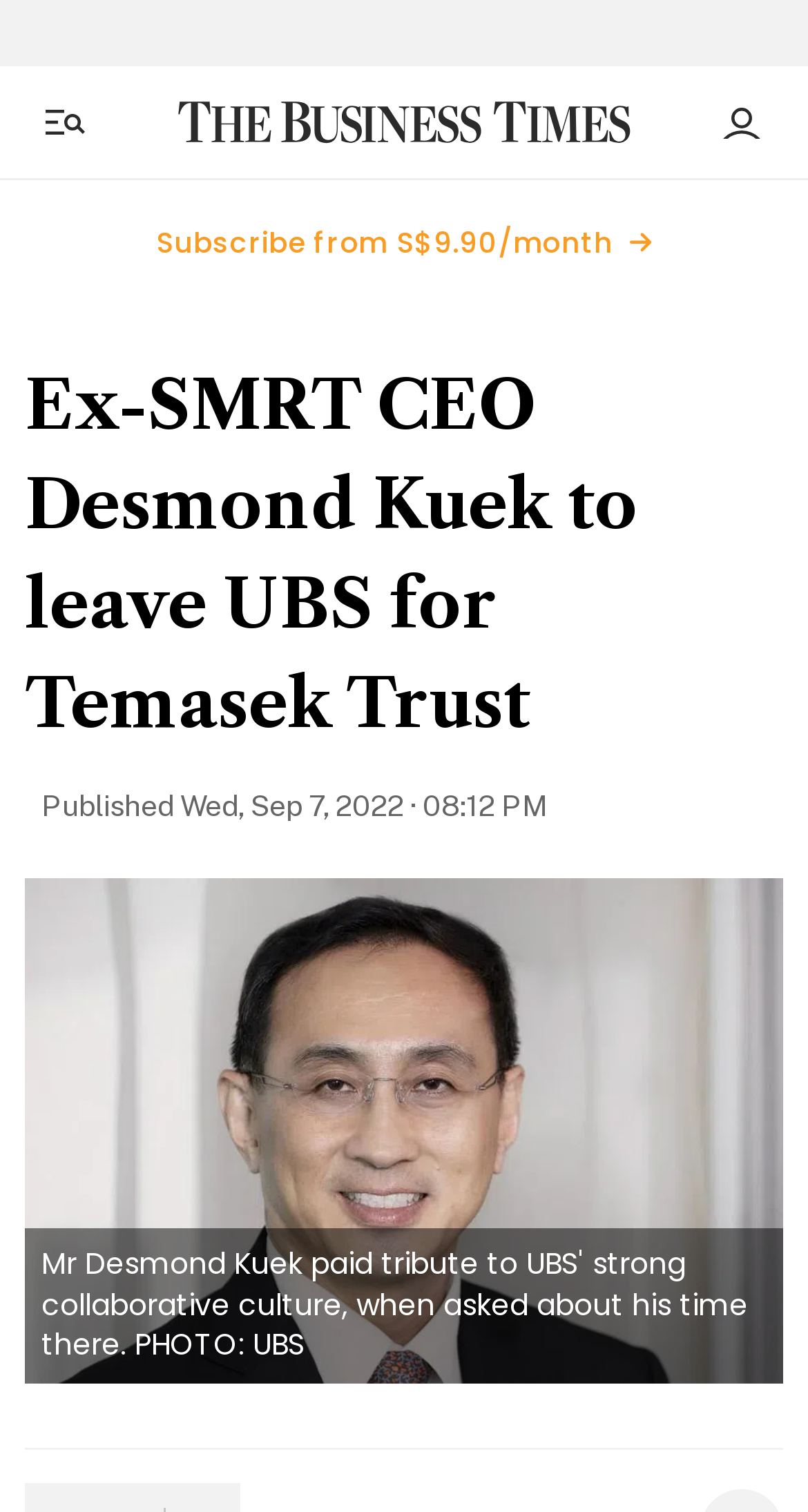What is the name of the publication?
Provide a detailed answer to the question, using the image to inform your response.

The name of the publication can be found in the link element 'The Business Times', which is likely the logo or title of the publication.